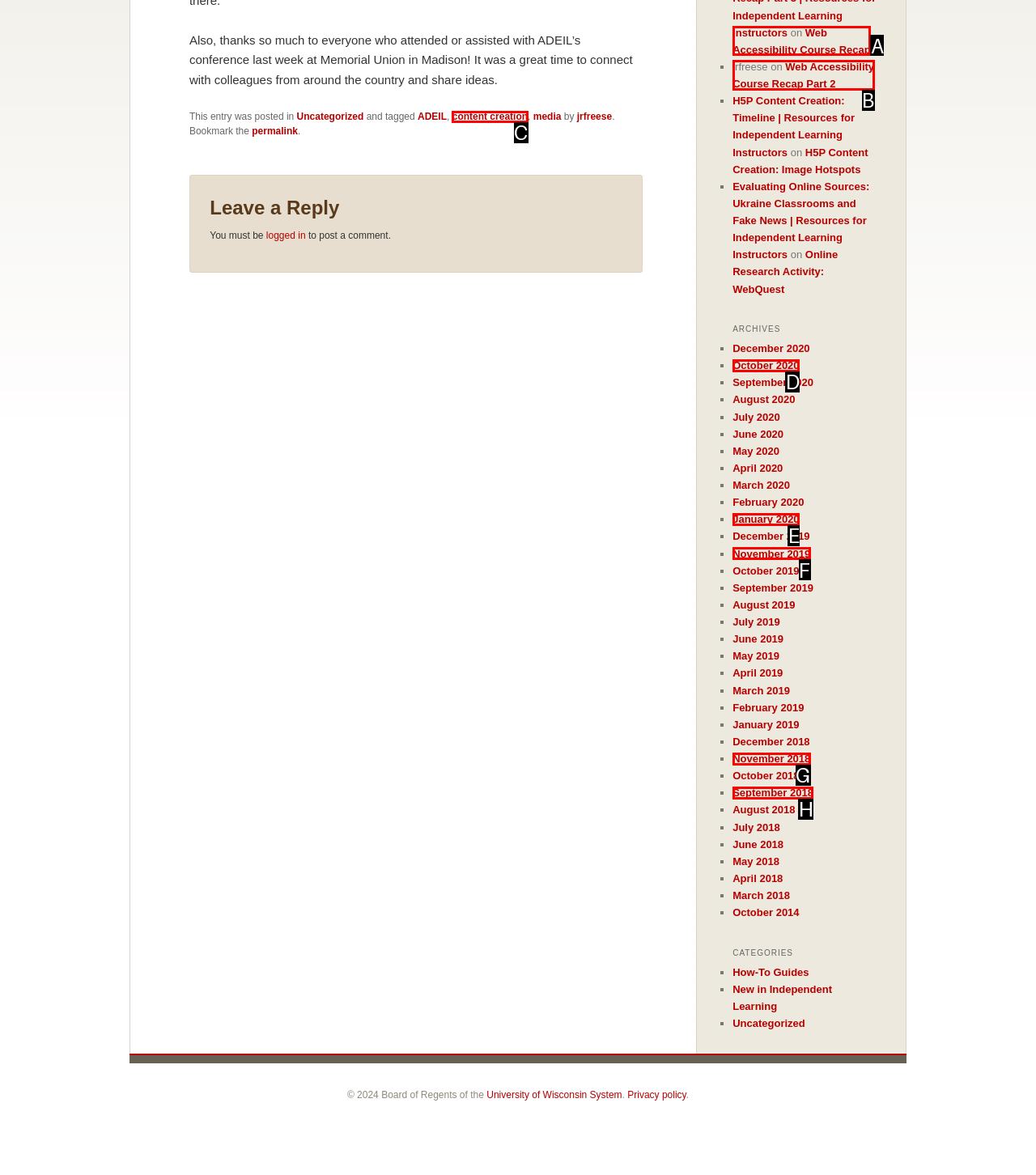Identify which HTML element matches the description: November 2018. Answer with the correct option's letter.

G